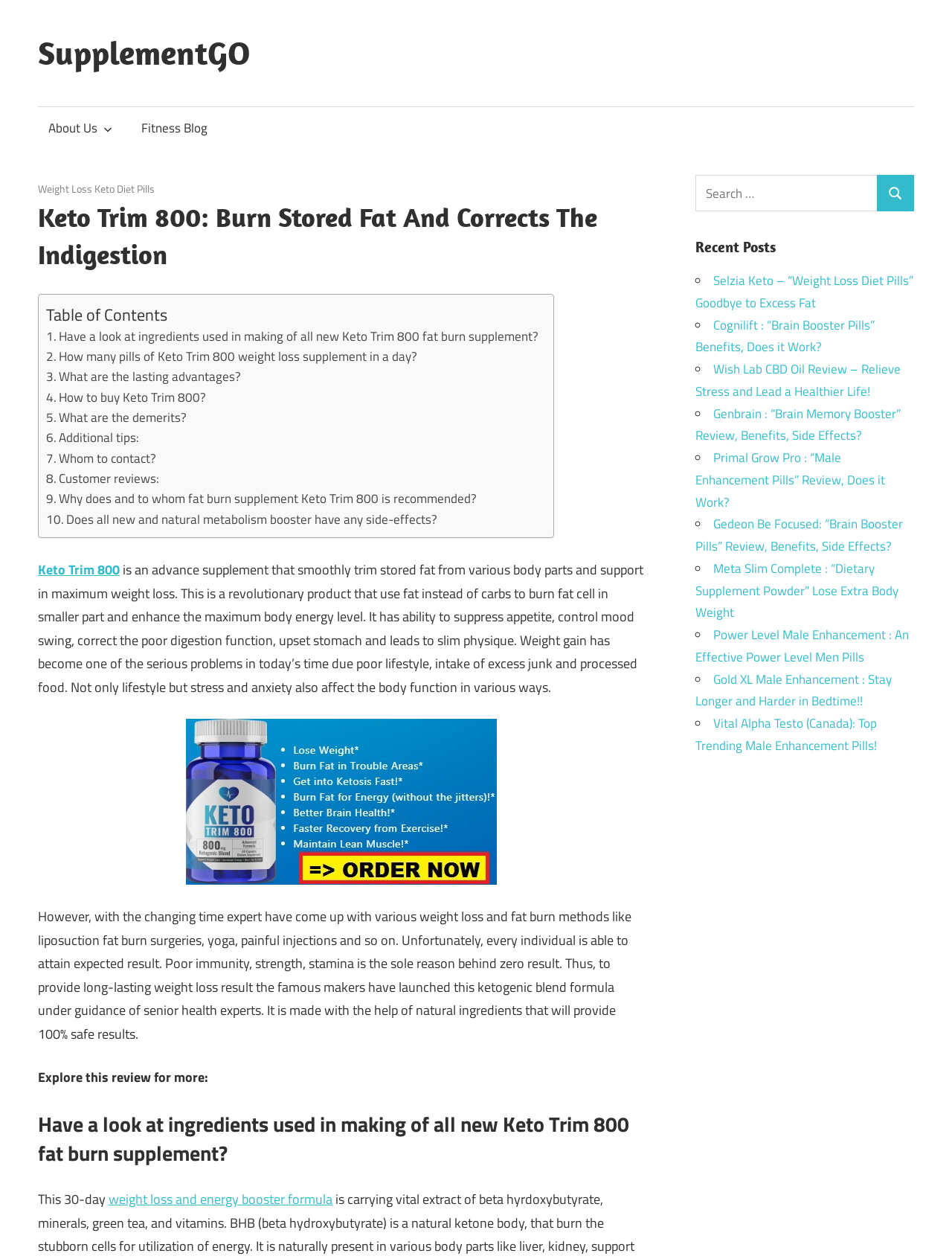Please identify the bounding box coordinates for the region that you need to click to follow this instruction: "Check 'Recent Posts'".

[0.73, 0.188, 0.96, 0.205]